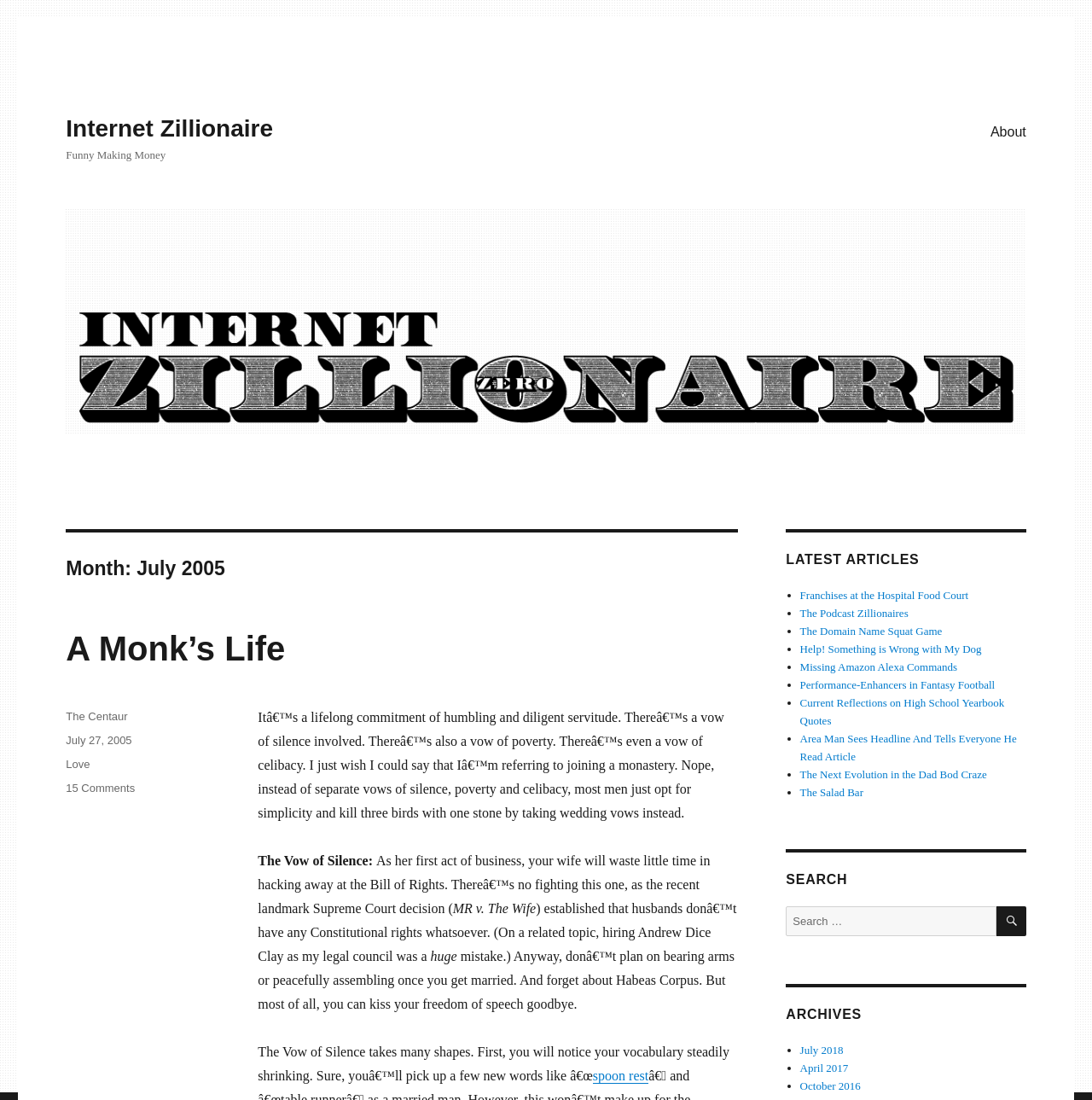Locate the coordinates of the bounding box for the clickable region that fulfills this instruction: "Click on the 'July 27, 2005' link".

[0.06, 0.667, 0.121, 0.679]